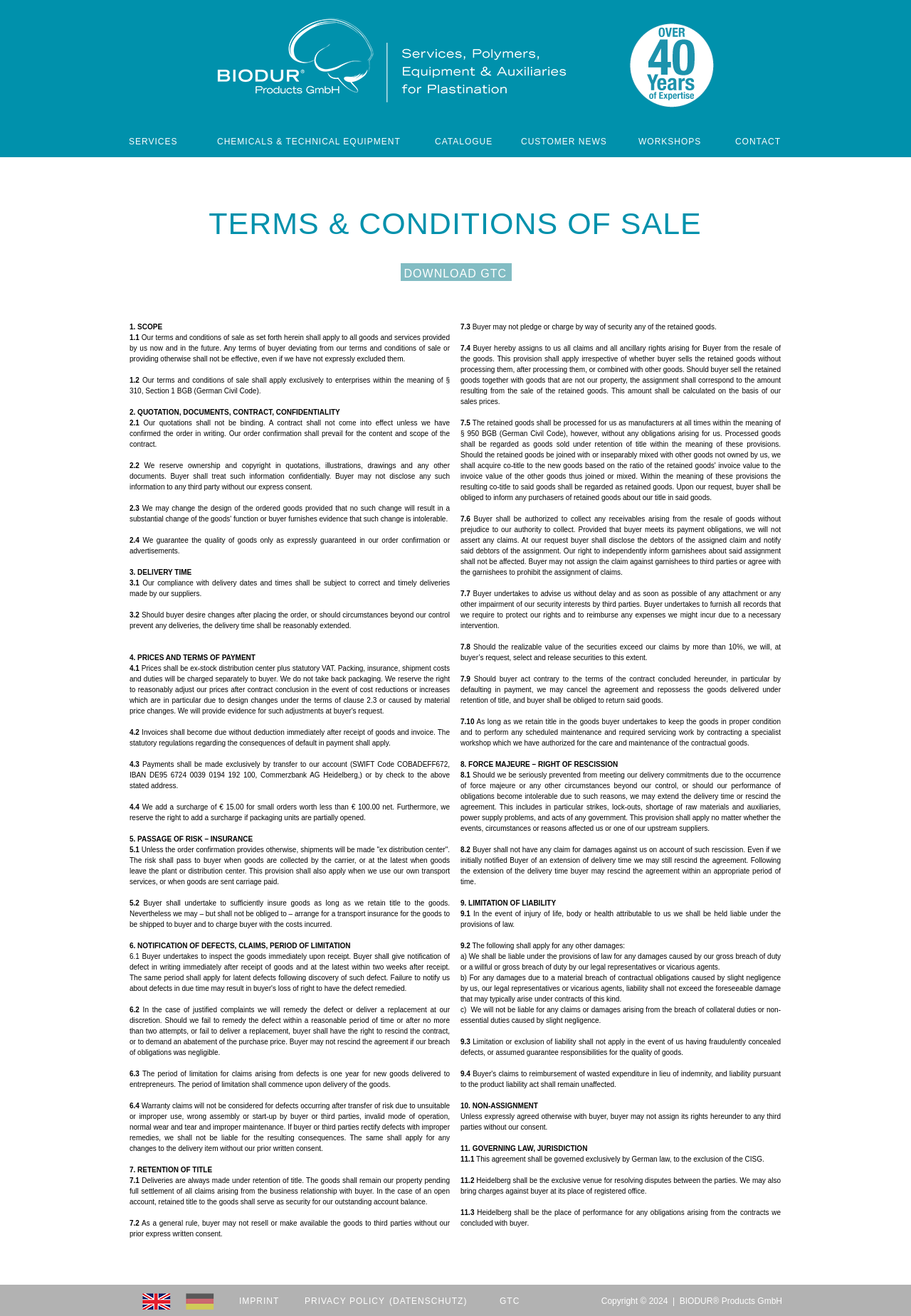Consider the image and give a detailed and elaborate answer to the question: 
What is the title of the first section?

The first section of the webpage has a heading element with the text 'TERMS & CONDITIONS OF SALE', which indicates the title of this section.